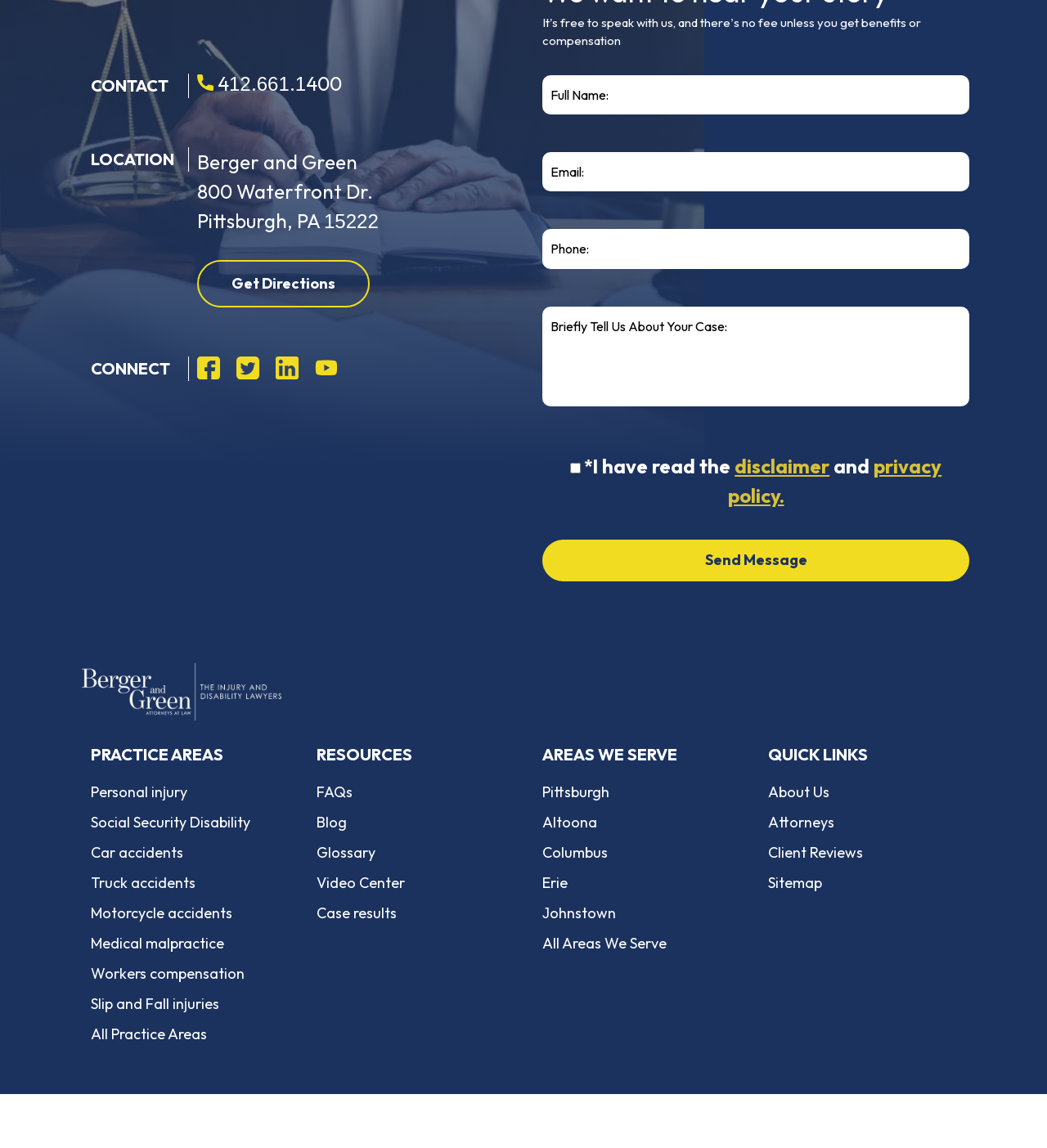Please indicate the bounding box coordinates for the clickable area to complete the following task: "Fill in the 'Full Name' textbox". The coordinates should be specified as four float numbers between 0 and 1, i.e., [left, top, right, bottom].

[0.518, 0.065, 0.926, 0.1]